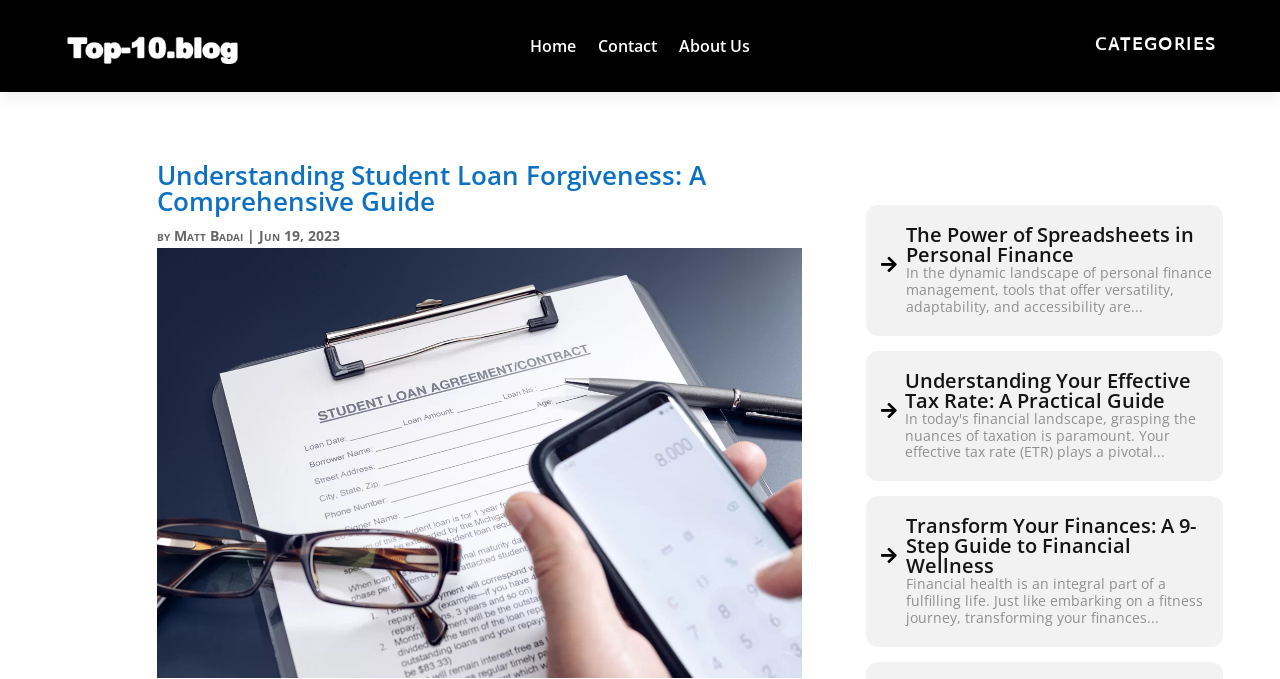Please extract the primary headline from the webpage.

Understanding Student Loan Forgiveness: A Comprehensive Guide